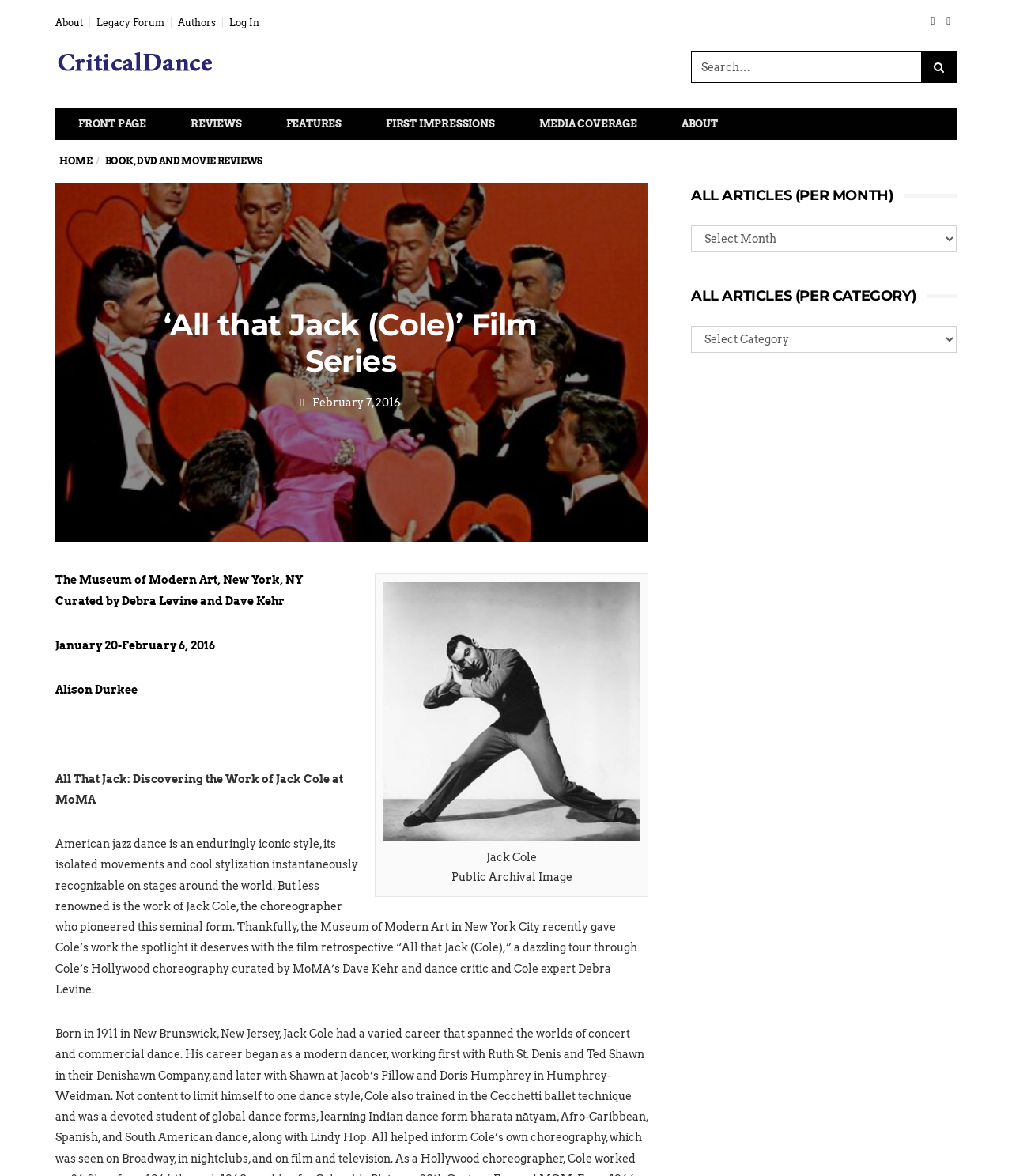Specify the bounding box coordinates of the area that needs to be clicked to achieve the following instruction: "Search for something".

[0.683, 0.044, 0.911, 0.071]